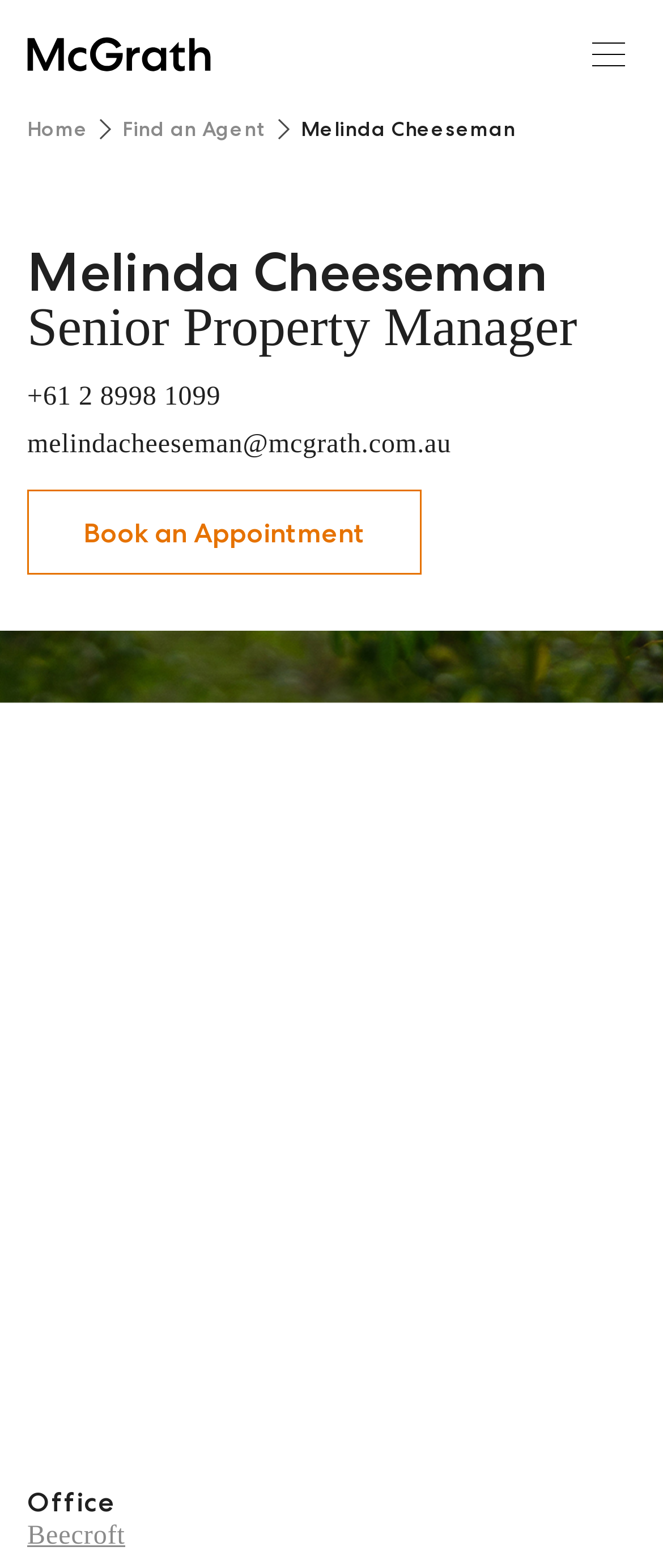Show the bounding box coordinates for the HTML element described as: "Book an Appointment".

[0.041, 0.312, 0.636, 0.366]